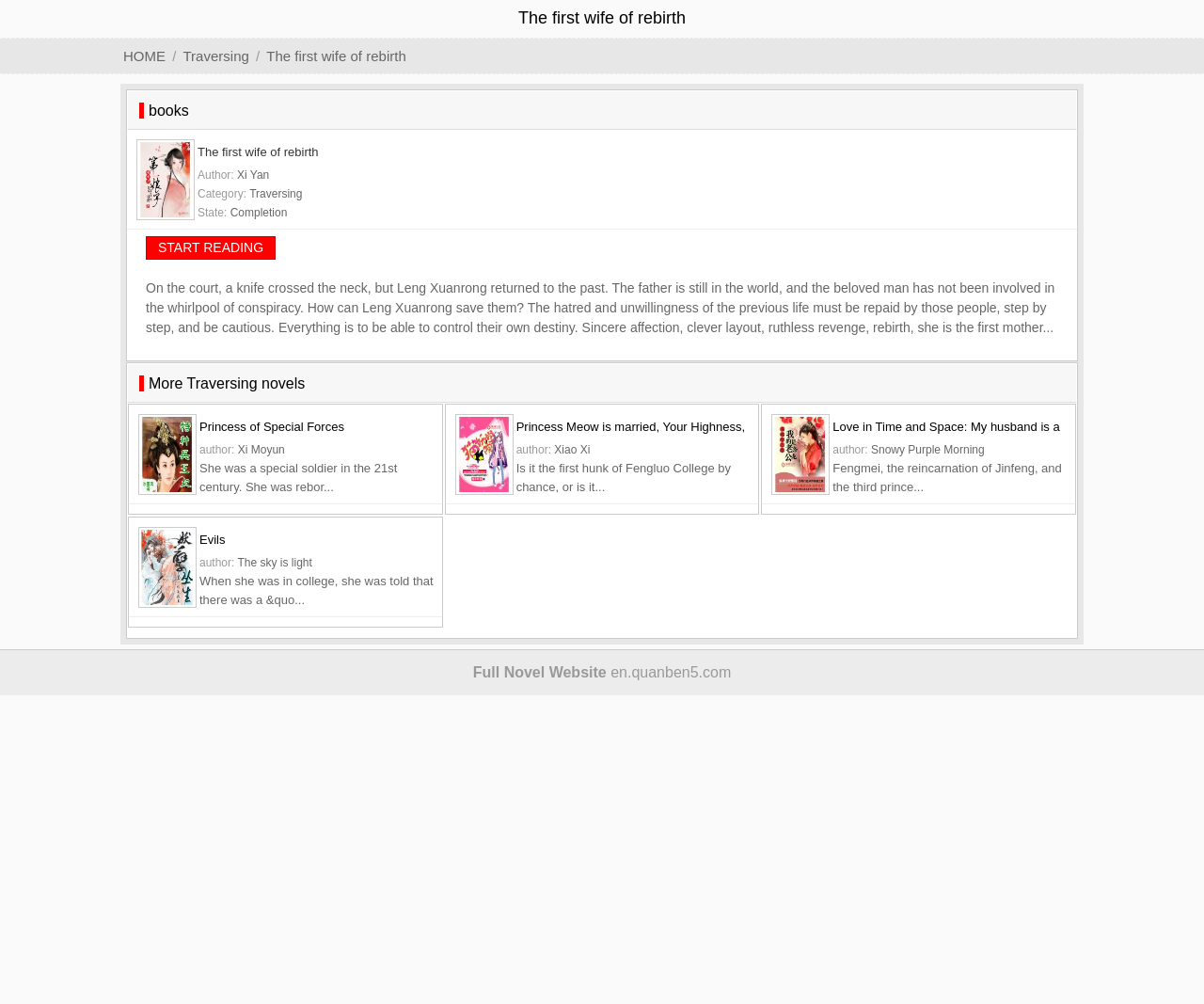Please specify the bounding box coordinates in the format (top-left x, top-left y, bottom-right x, bottom-right y), with values ranging from 0 to 1. Identify the bounding box for the UI component described as follows: Princess of Special Forces

[0.166, 0.412, 0.367, 0.439]